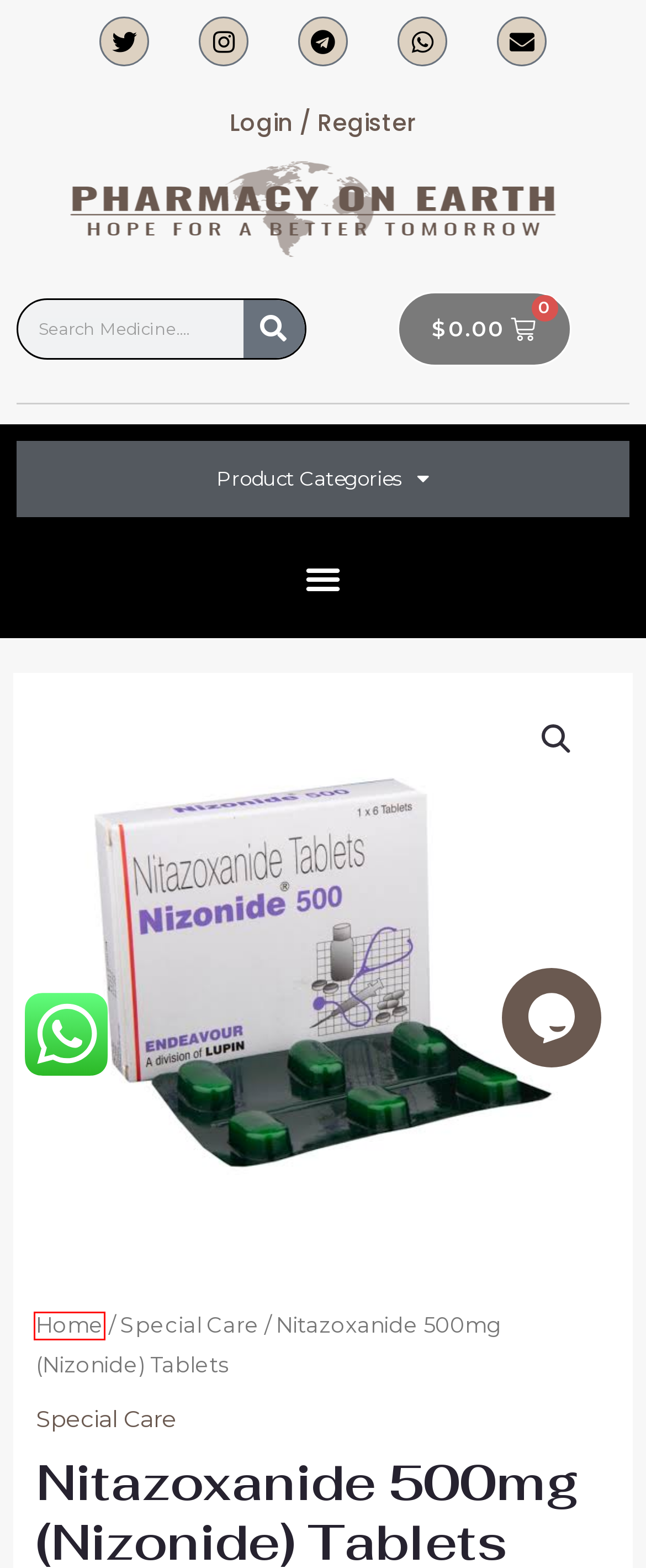Evaluate the webpage screenshot and identify the element within the red bounding box. Select the webpage description that best fits the new webpage after clicking the highlighted element. Here are the candidates:
A. PharmacyOnEarth : Trusted Online Pharmacy & Medical Store
B. Buy Dexamethasone 4mg Tablets Online - Pharmacy On Earth
C. Return & Refund Policy - Pharmacy on Earth
D. Antiparasitic Kit - Pharmacy on Earth
E. Buy Covid Special Care Medicines Online Without Prescription
F. My account - Pharmacy on Earth
G. Dutasteride 0.5mg (Dutas) Tablets - Pharmacy on Earth
H. Terms & Condition - Pharmacy on Earth

A